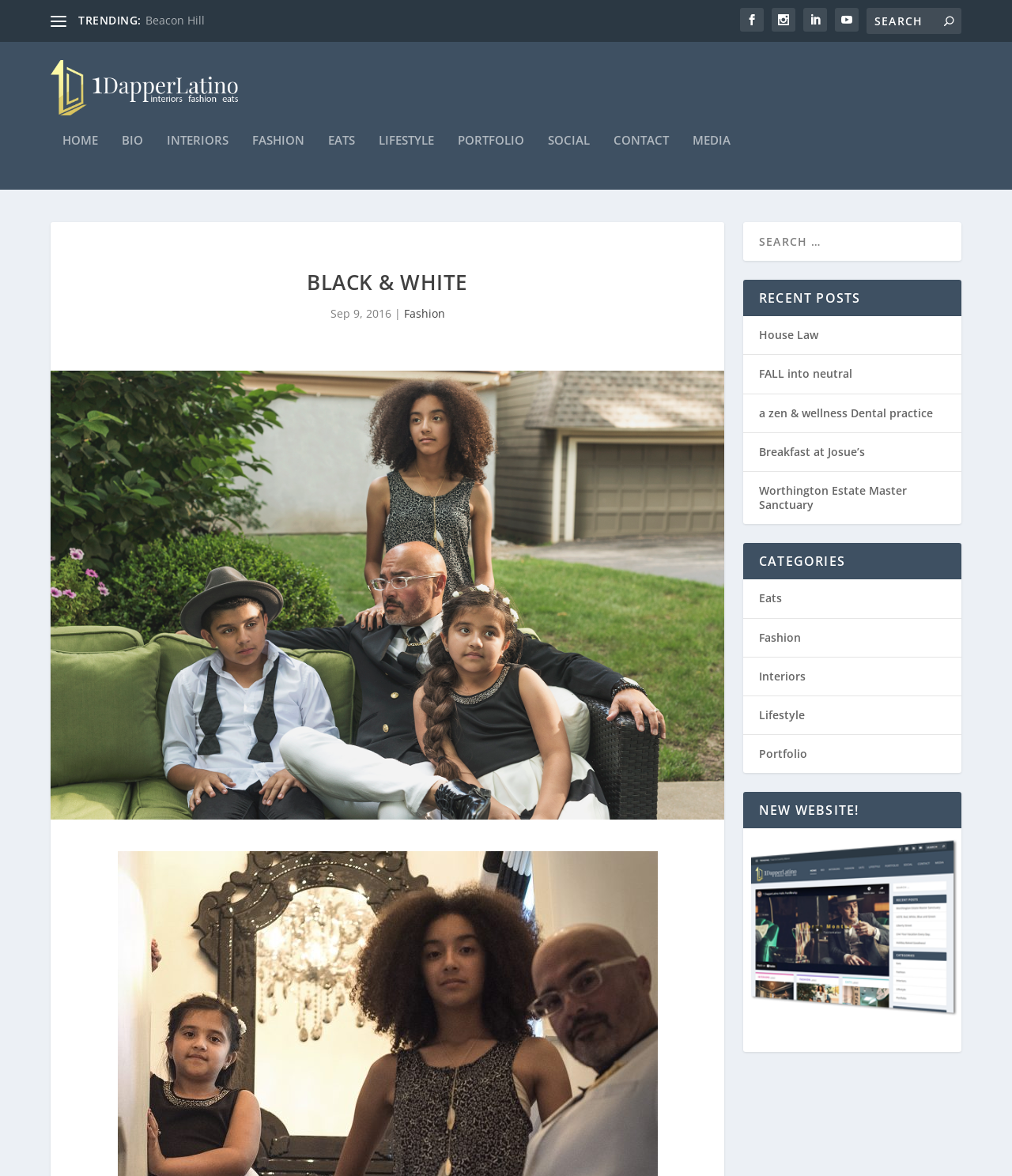From the given element description: "Lifestyle", find the bounding box for the UI element. Provide the coordinates as four float numbers between 0 and 1, in the order [left, top, right, bottom].

[0.75, 0.606, 0.795, 0.618]